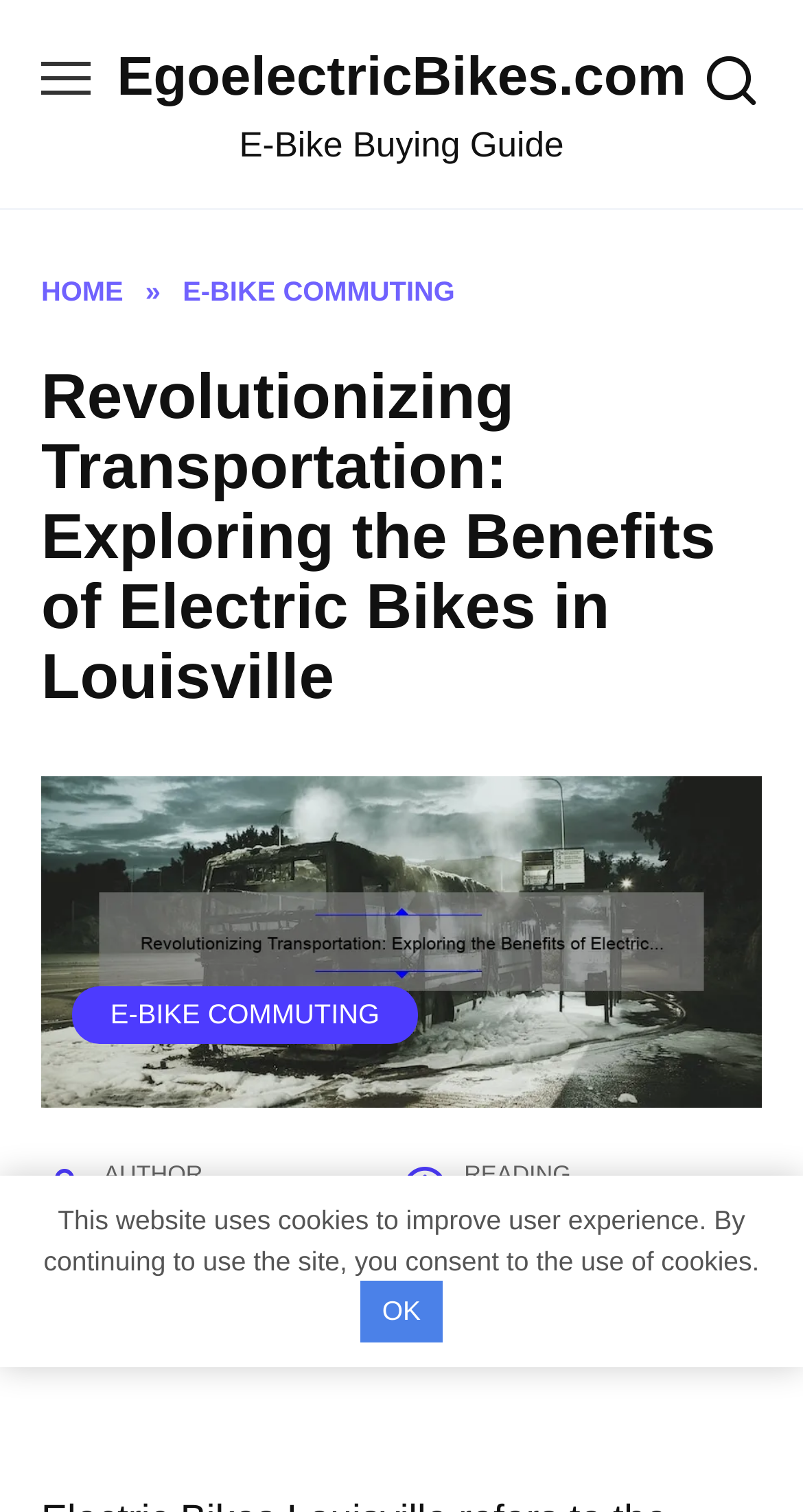What is the name of the author of the article?
Answer the question with a detailed and thorough explanation.

I found the author's name by looking at the section below the main heading, where it says 'AUTHOR' followed by the name 'EcoRide Explorer'.